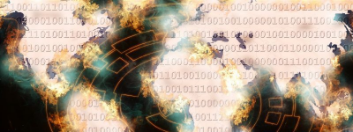What is interspersed with the abstract flames?
From the image, respond with a single word or phrase.

Binary code